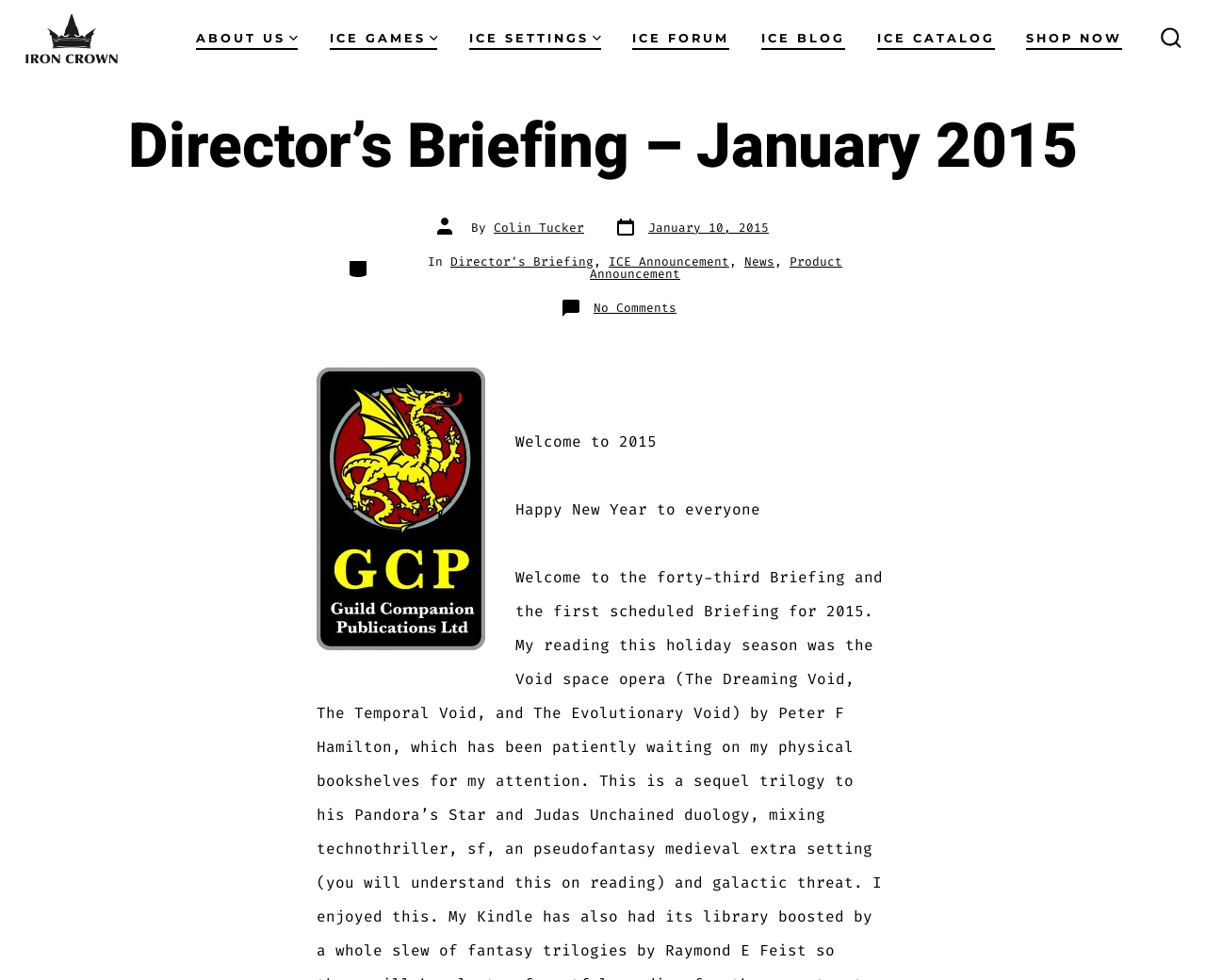What is the date of the post?
Provide a concise answer using a single word or phrase based on the image.

January 10, 2015